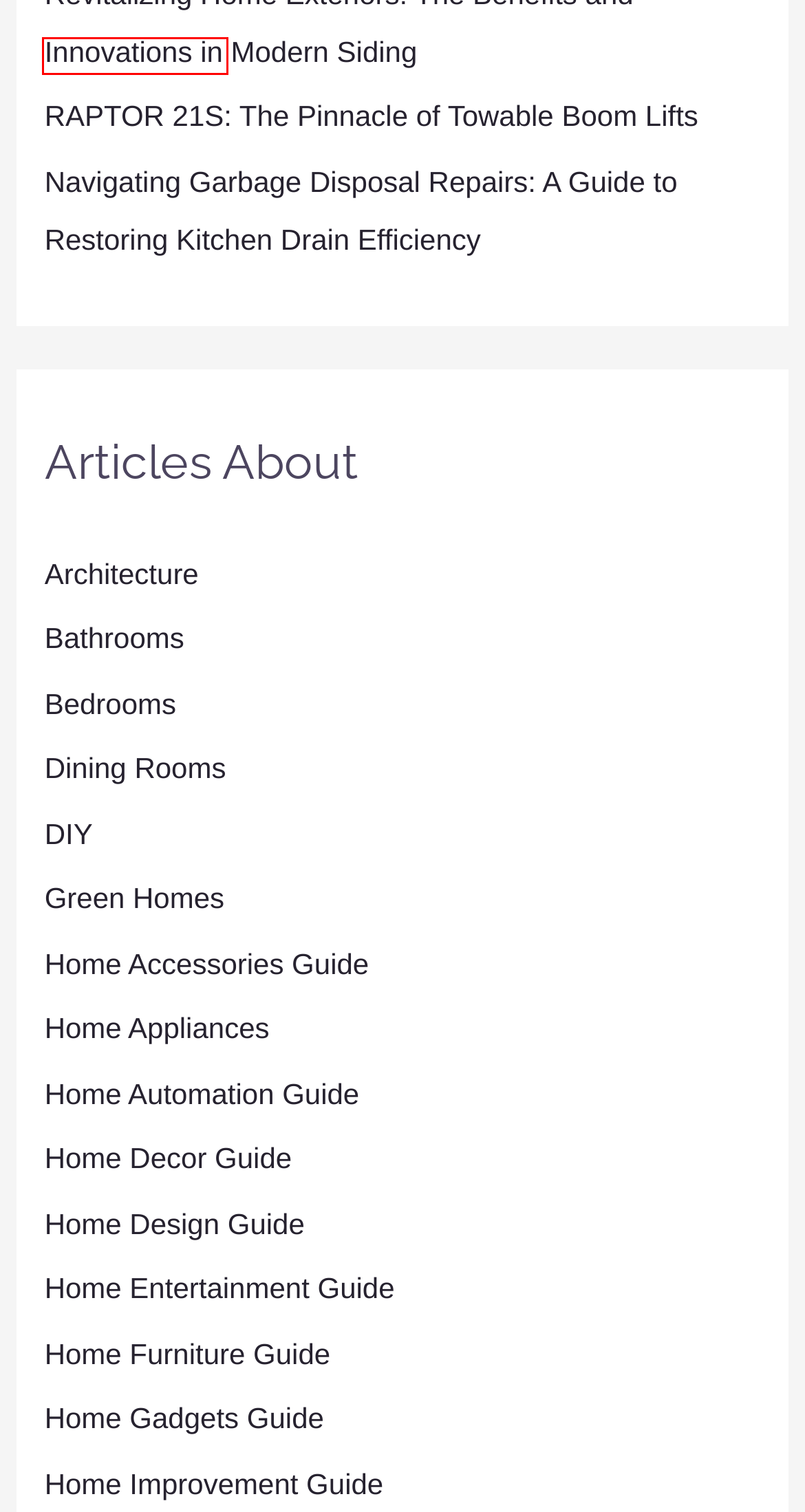Look at the screenshot of a webpage with a red bounding box and select the webpage description that best corresponds to the new page after clicking the element in the red box. Here are the options:
A. Dining Rooms Archives - Hometone - Home Automation and Smart Home Guide
B. Home Improvement Ideas Archives - Hometone - Home Automation and Smart Home Guide
C. Kitchens Archives - Hometone - Home Automation and Smart Home Guide
D. Home Interiors Guide Archives - Hometone - Home Automation and Smart Home Guide
E. Latest Archives - Hometone - Home Automation and Smart Home Guide
F. Kids Room Archives - Hometone - Home Automation and Smart Home Guide
G. Home Technology Guide Archives - Hometone - Home Automation and Smart Home Guide
H. Home Appliances Archives - Hometone - Home Automation and Smart Home Guide

A